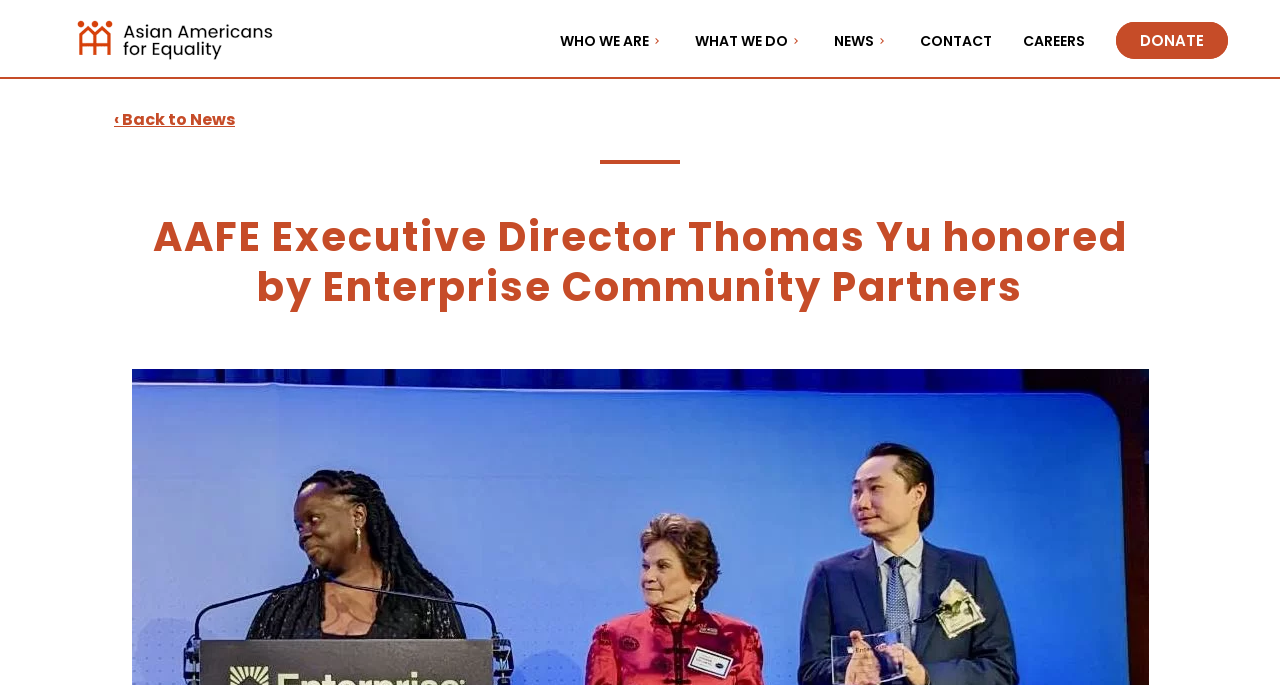Use the information in the screenshot to answer the question comprehensively: How many main navigation items are there?

I counted the number of main navigation items by looking at the navigation section, which includes 'WHO WE ARE', 'WHAT WE DO', 'News', 'Contact', and 'Careers'.